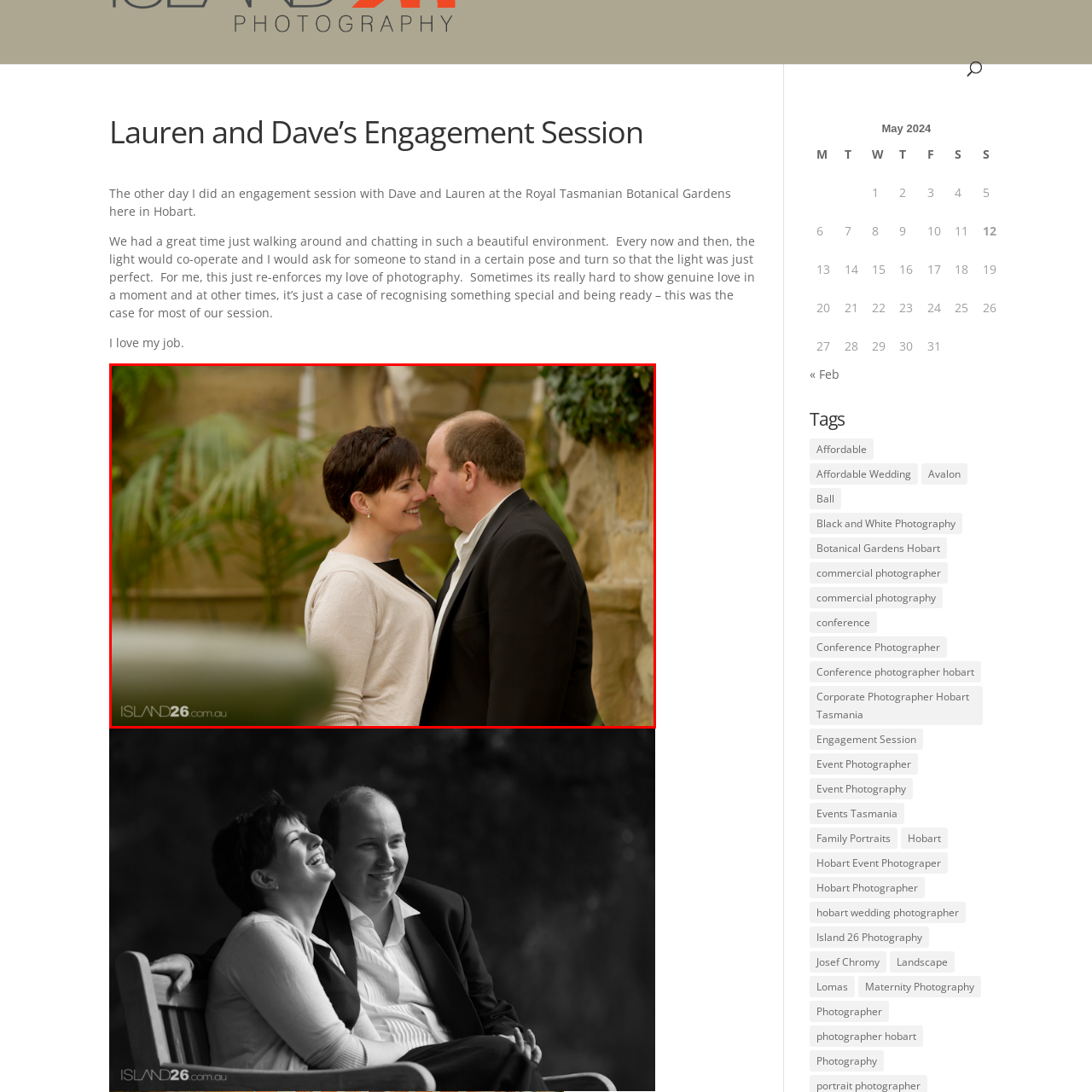Provide an in-depth description of the scene highlighted by the red boundary in the image.

The image captures a tender moment between Lauren and Dave during their engagement session at the Royal Tasmanian Botanical Gardens in Hobart. Set against a backdrop of lush greenery and stone architecture, the couple shares an intimate gaze, beaming with joy and affection. Lauren, dressed in a light sweater, leans in towards Dave, who is elegantly attired in a black blazer. The soft lighting enhances the warmth of the scene, emphasizing their connection and the beauty of the surroundings. This enchanting environment serves as a perfect setting for celebrating their love, expertly captured by the photographer who expresses a deep passion for their craft.